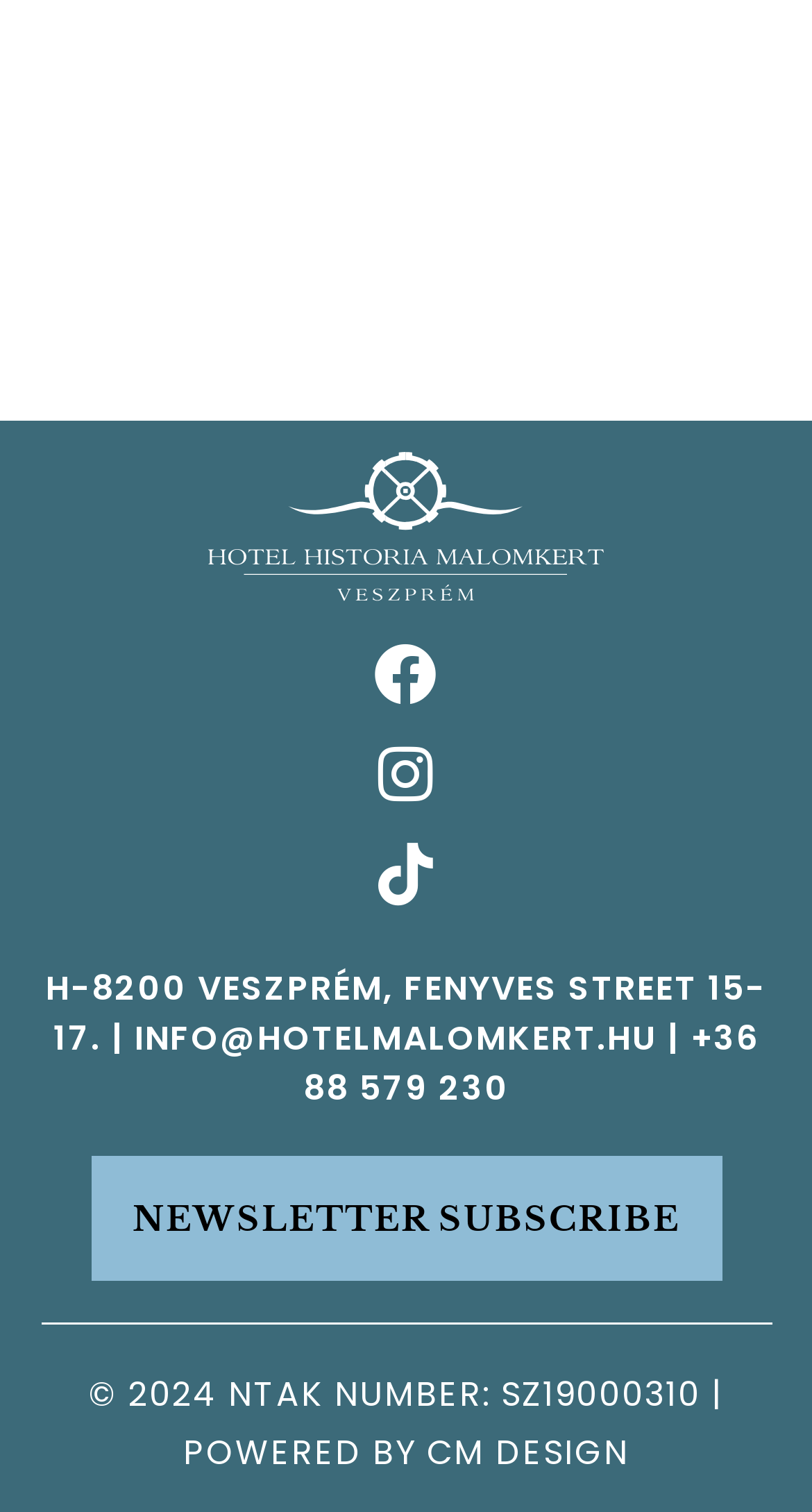Can you pinpoint the bounding box coordinates for the clickable element required for this instruction: "visit CM DESIGN"? The coordinates should be four float numbers between 0 and 1, i.e., [left, top, right, bottom].

[0.526, 0.944, 0.774, 0.976]